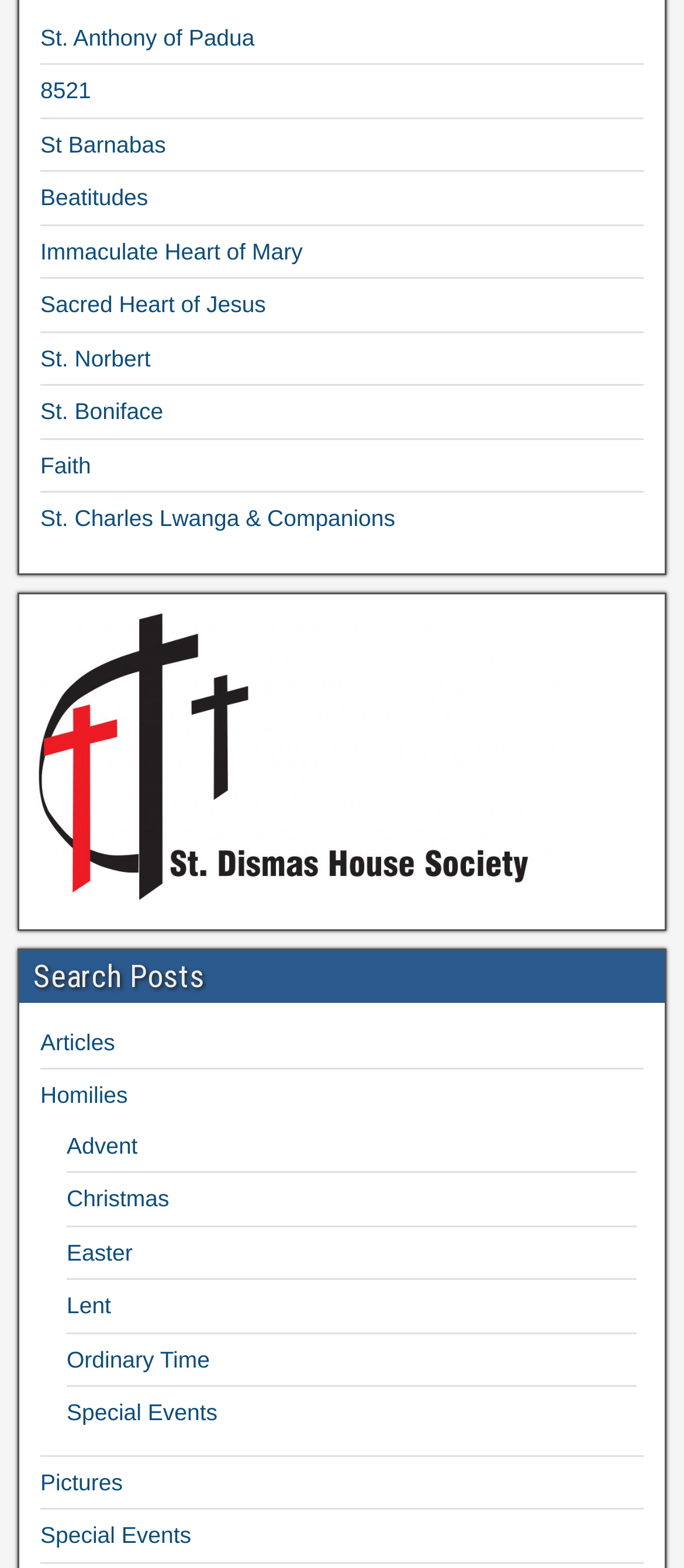Respond to the question below with a single word or phrase: What is the first saint listed?

St. Anthony of Padua